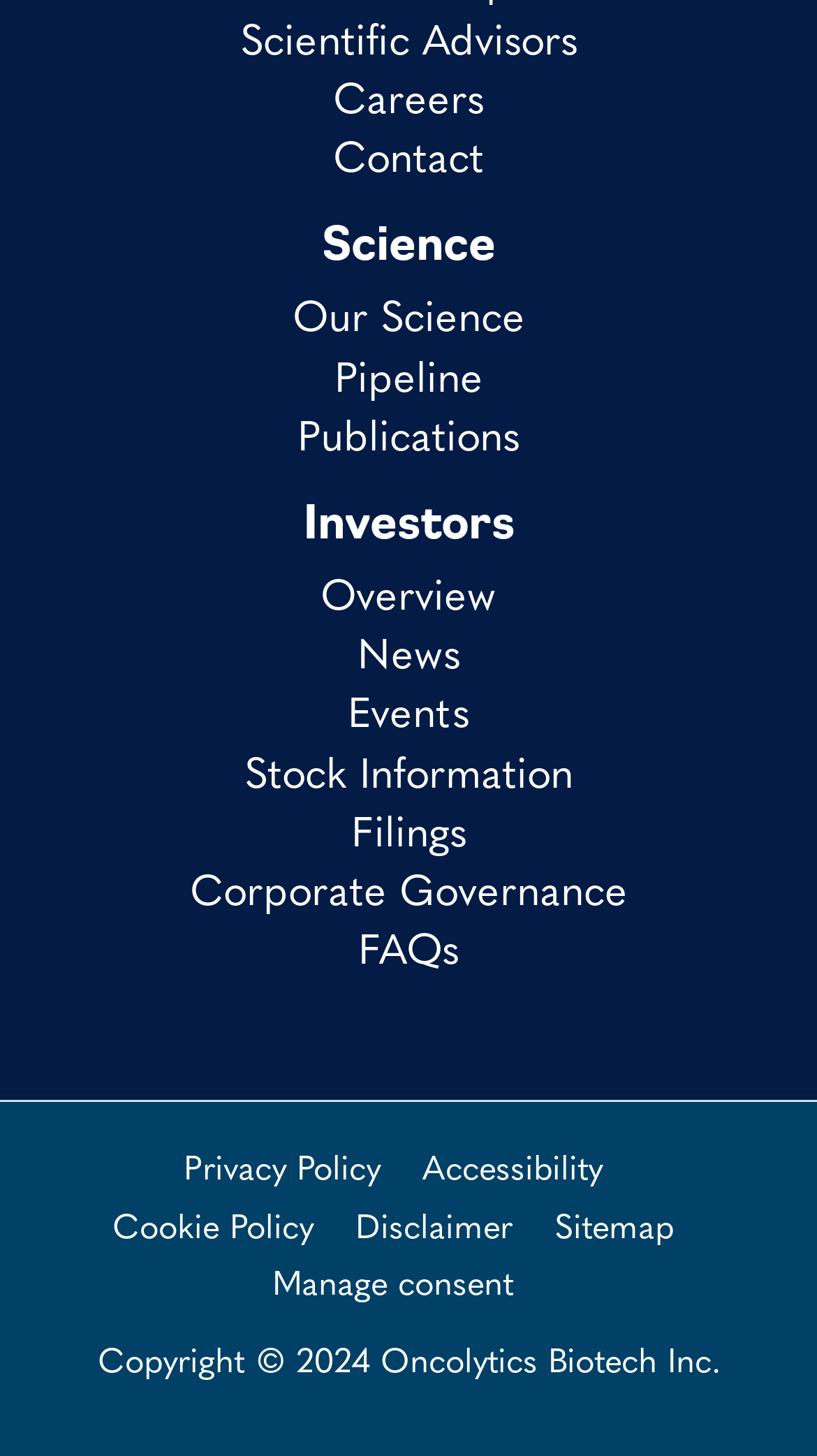Answer succinctly with a single word or phrase:
What is the last link in the Investors section?

FAQs